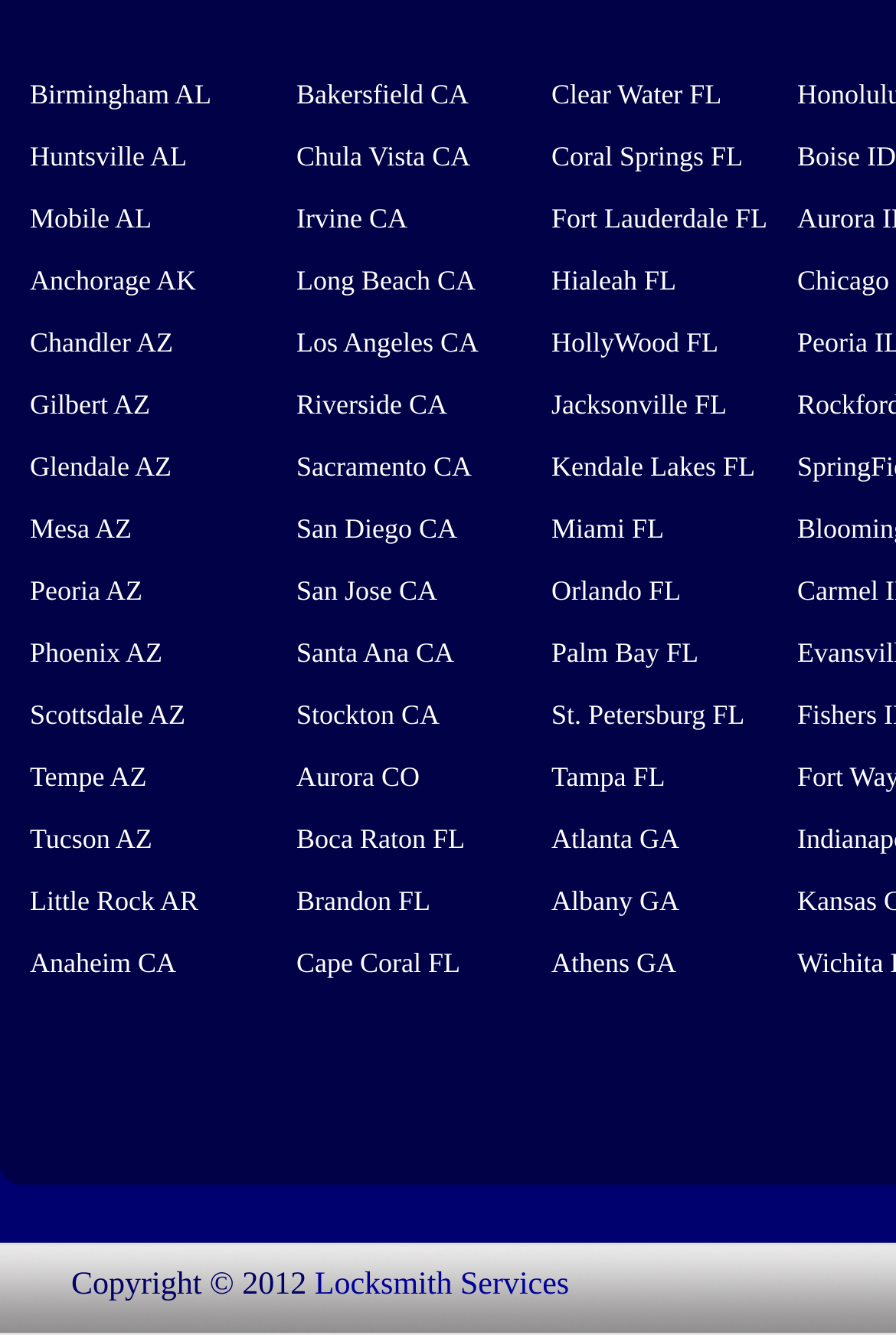Find the UI element described as: "Phoenix AZ" and predict its bounding box coordinates. Ensure the coordinates are four float numbers between 0 and 1, [left, top, right, bottom].

[0.033, 0.477, 0.181, 0.501]